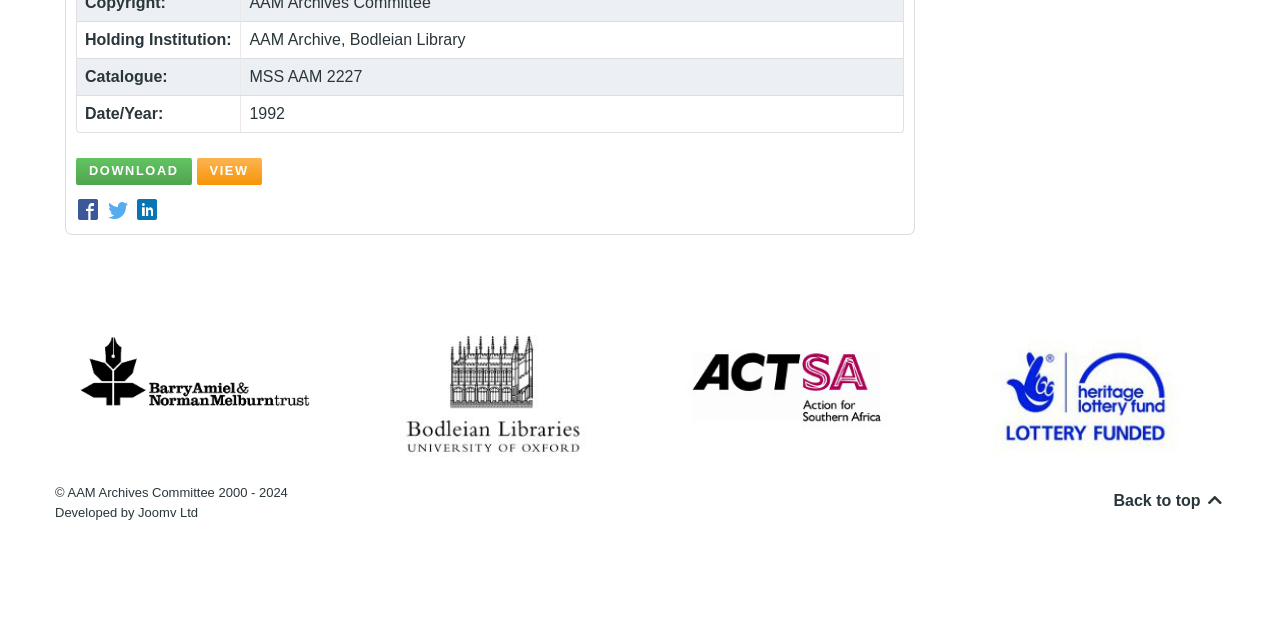Find the bounding box coordinates corresponding to the UI element with the description: "alt="ACTSA logo"". The coordinates should be formatted as [left, top, right, bottom], with values as floats between 0 and 1.

[0.525, 0.588, 0.753, 0.614]